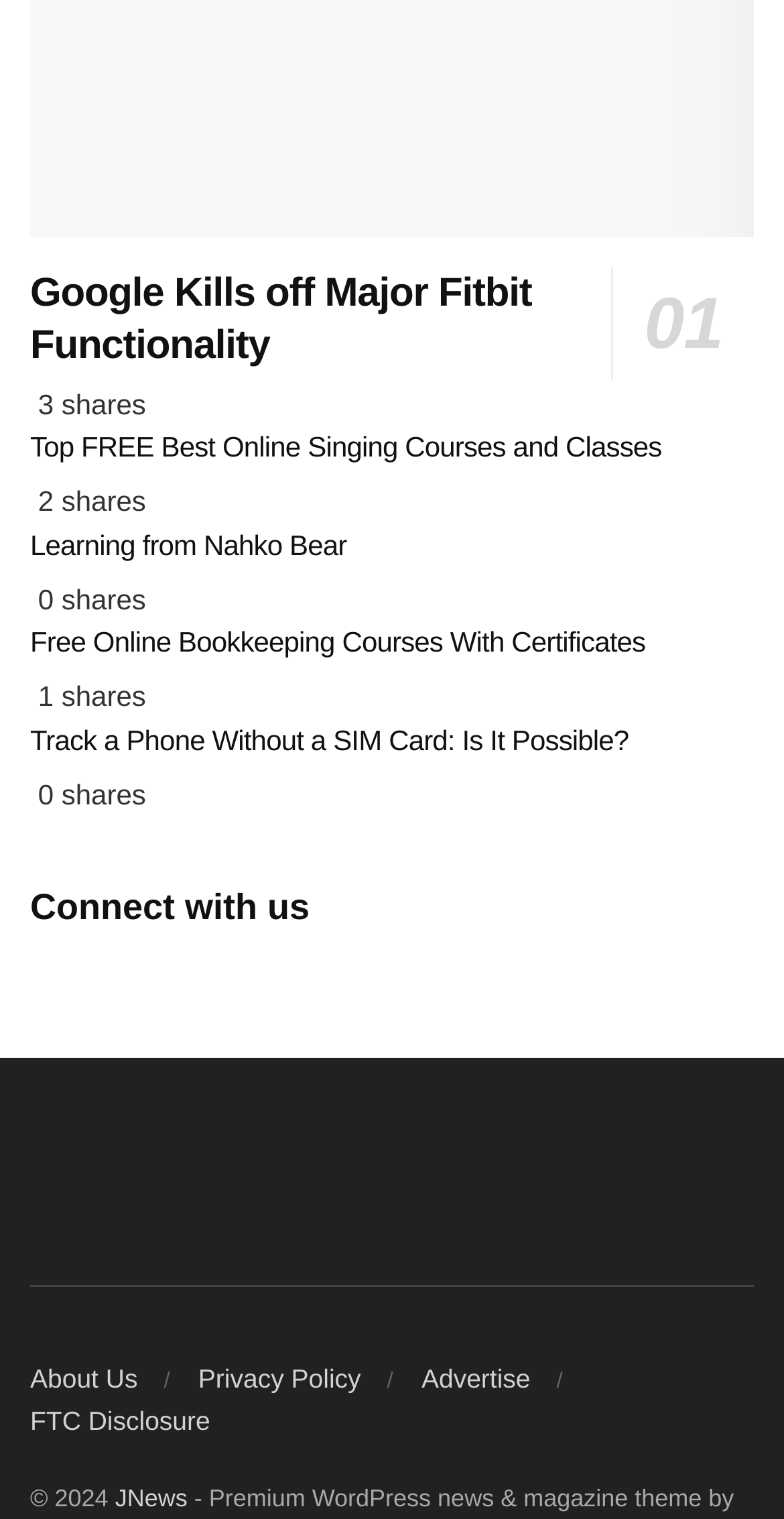Specify the bounding box coordinates for the region that must be clicked to perform the given instruction: "Share the article on Twitter".

[0.038, 0.355, 0.114, 0.436]